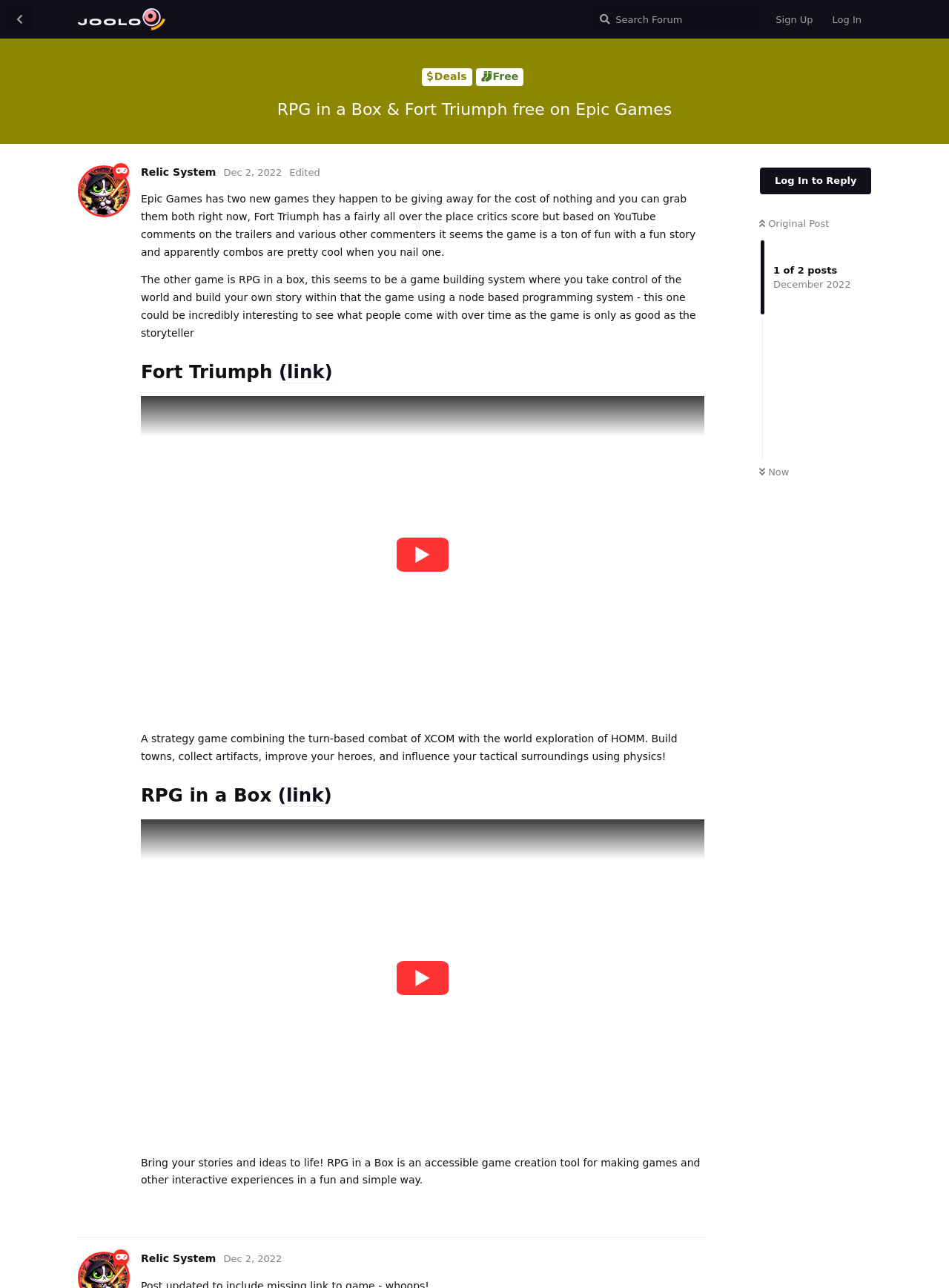Find the bounding box coordinates of the element I should click to carry out the following instruction: "View 2024 Spring Commencement".

None